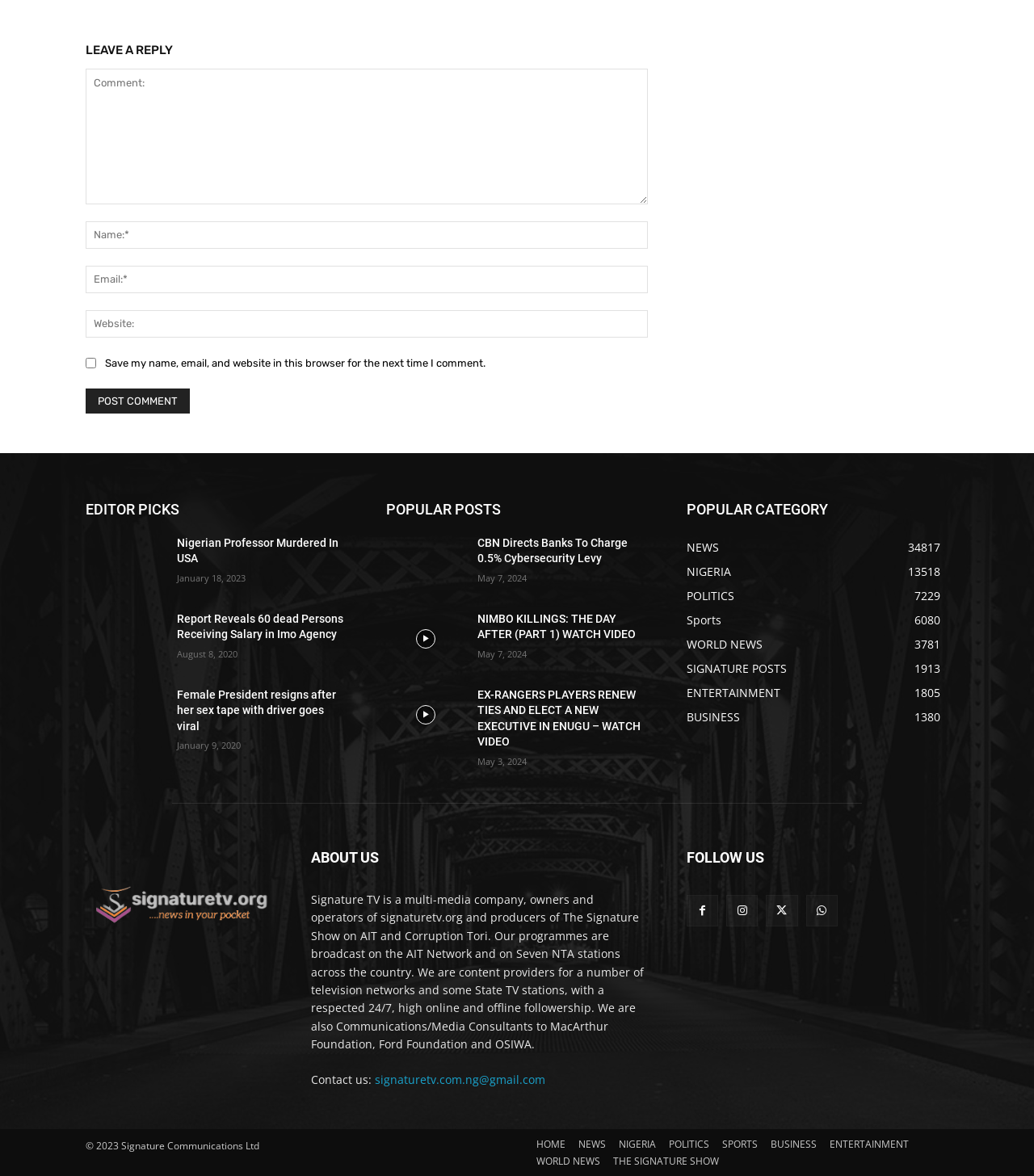Please answer the following question using a single word or phrase: 
What type of content is featured in the 'EDITOR PICKS' section?

News articles